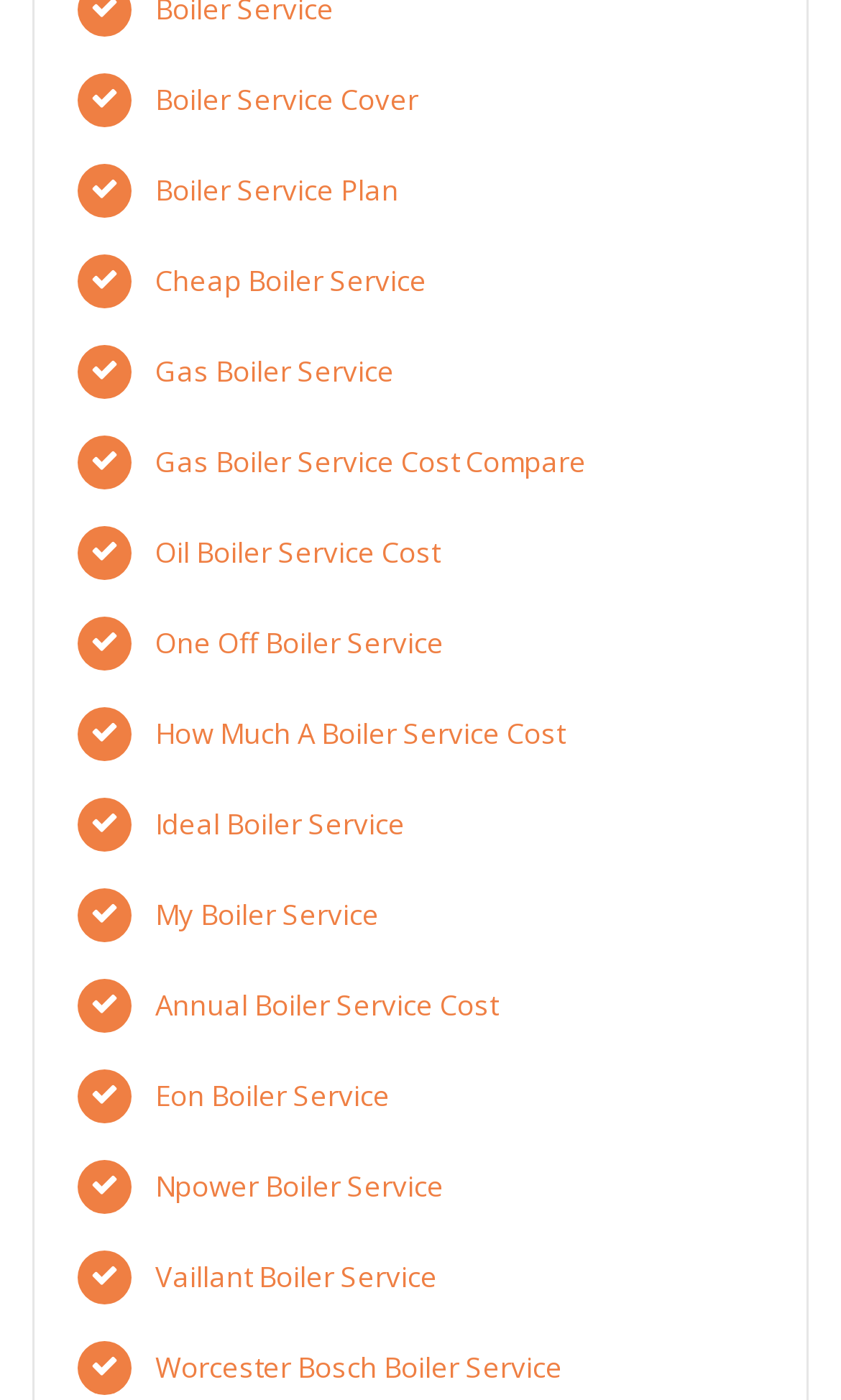Use a single word or phrase to answer this question: 
What is the first boiler service option?

Boiler Service Cover